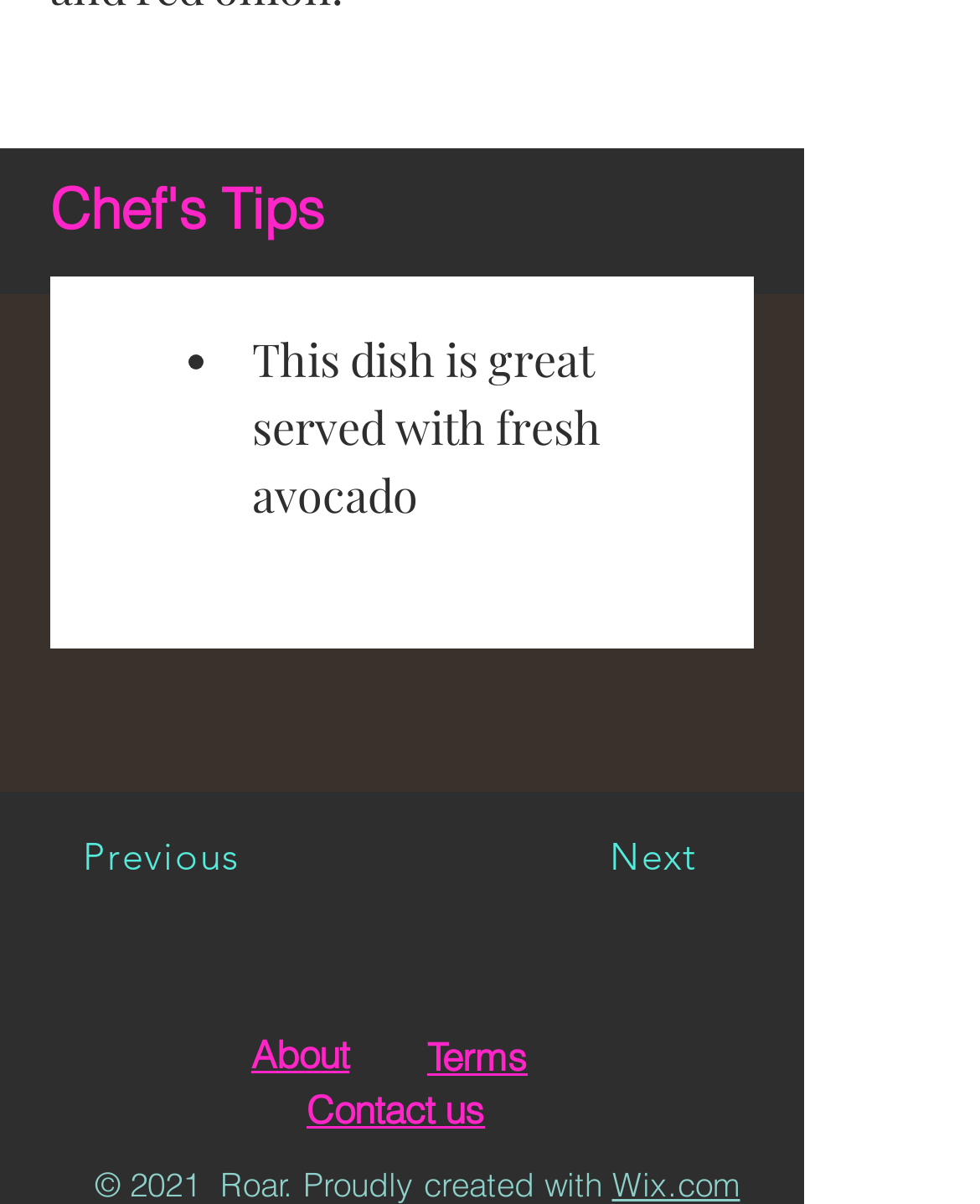Please identify the bounding box coordinates of the area I need to click to accomplish the following instruction: "Go to About page".

[0.256, 0.856, 0.356, 0.895]